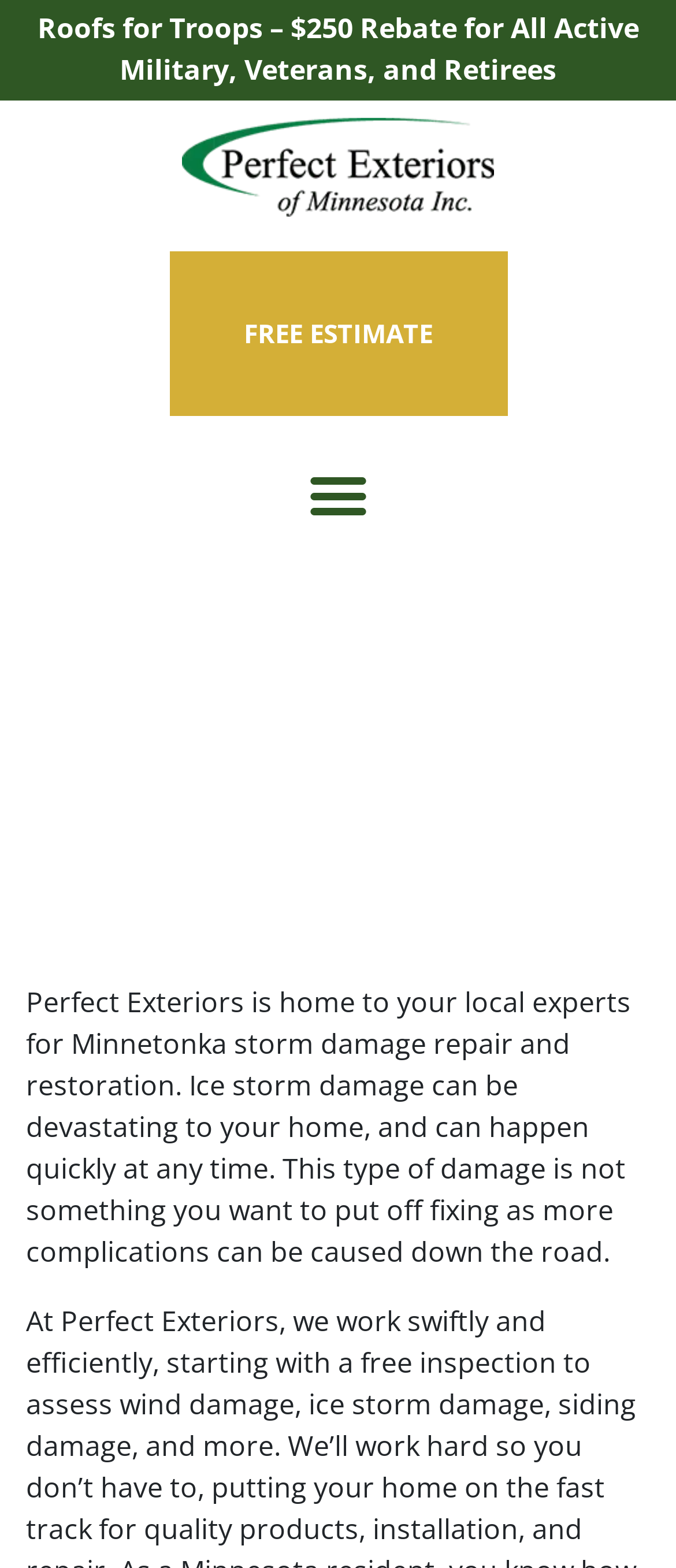What is the purpose of the 'FREE ESTIMATE' button?
Please provide a comprehensive answer based on the contents of the image.

I inferred the purpose of the button by its text and its position on the page, which suggests that it is a call-to-action to get a free estimate for storm damage repair and restoration services.